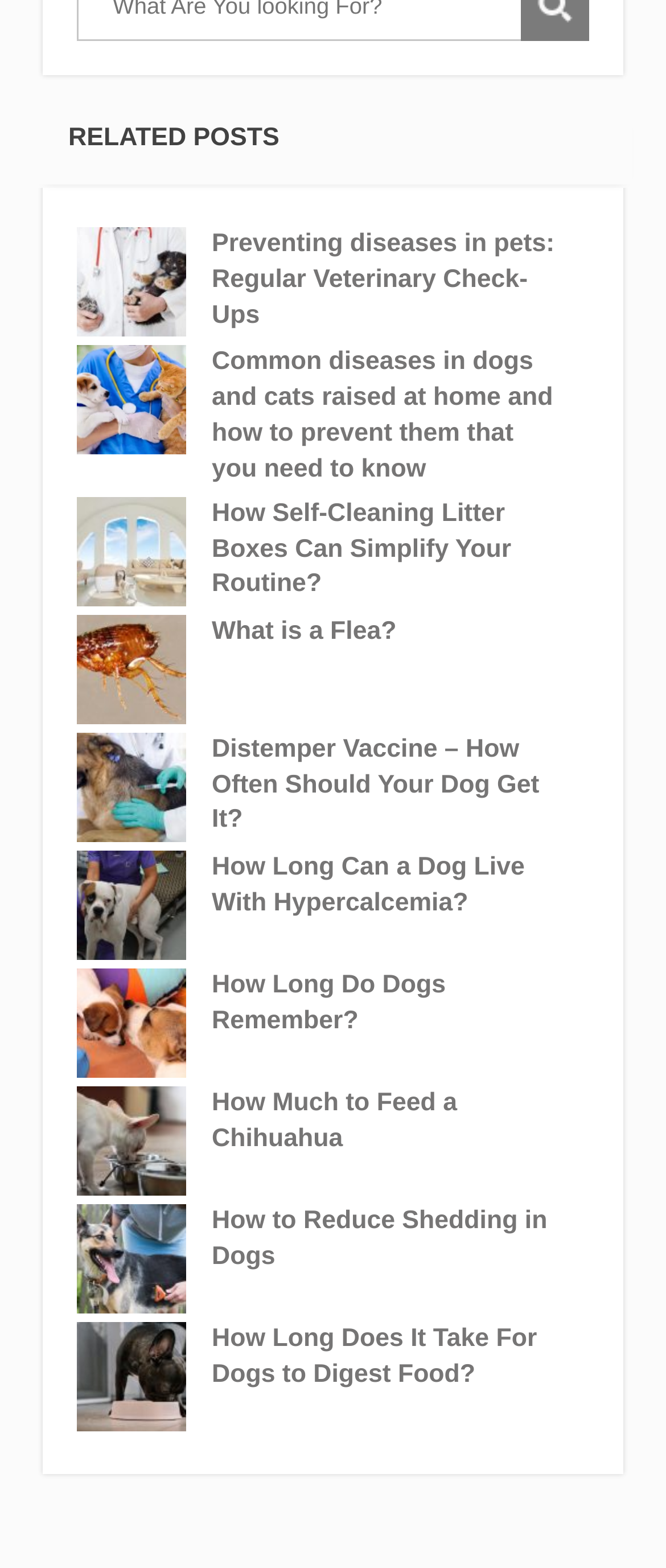Locate the bounding box of the UI element with the following description: "How Long Do Dogs Remember?".

[0.318, 0.617, 0.833, 0.663]